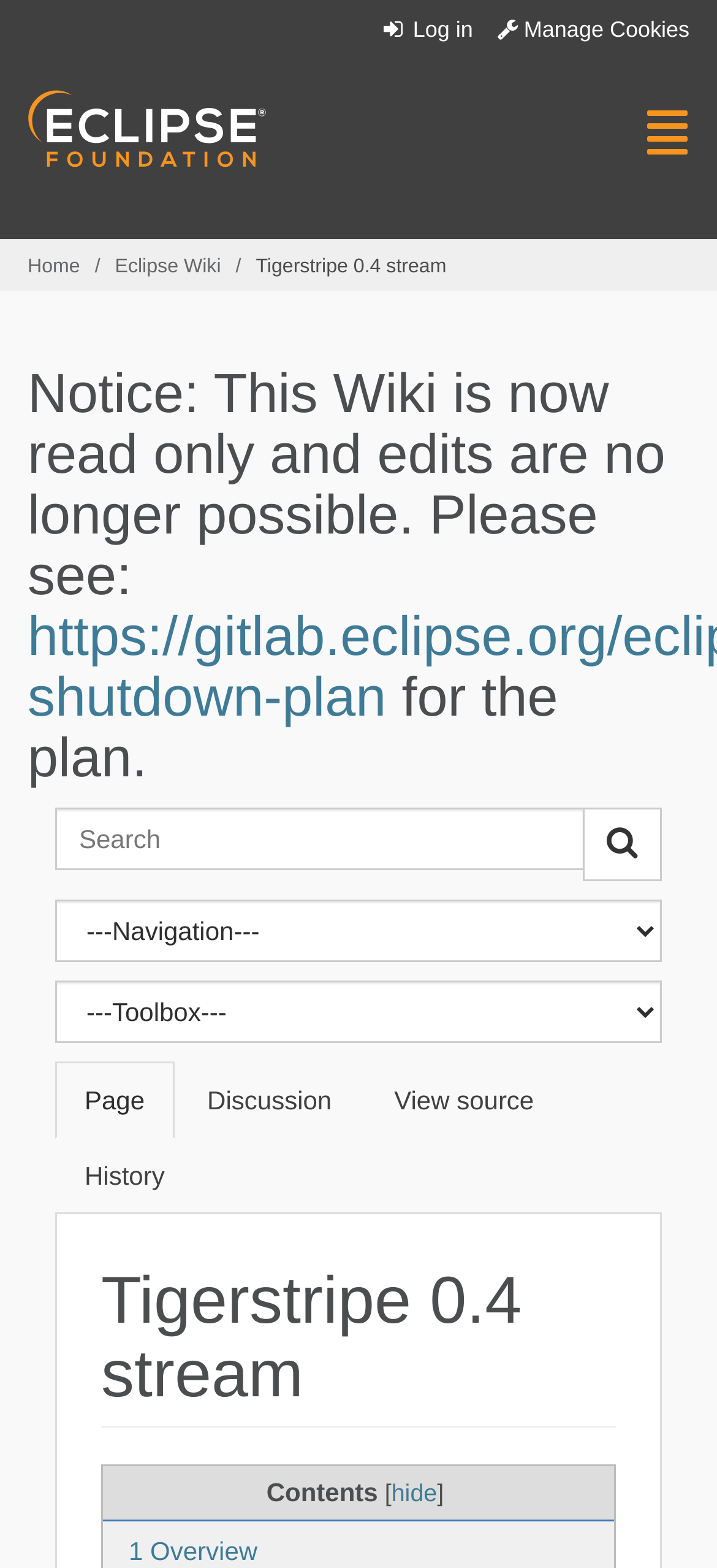Find the bounding box coordinates of the clickable region needed to perform the following instruction: "Search for something". The coordinates should be provided as four float numbers between 0 and 1, i.e., [left, top, right, bottom].

[0.077, 0.516, 0.815, 0.555]